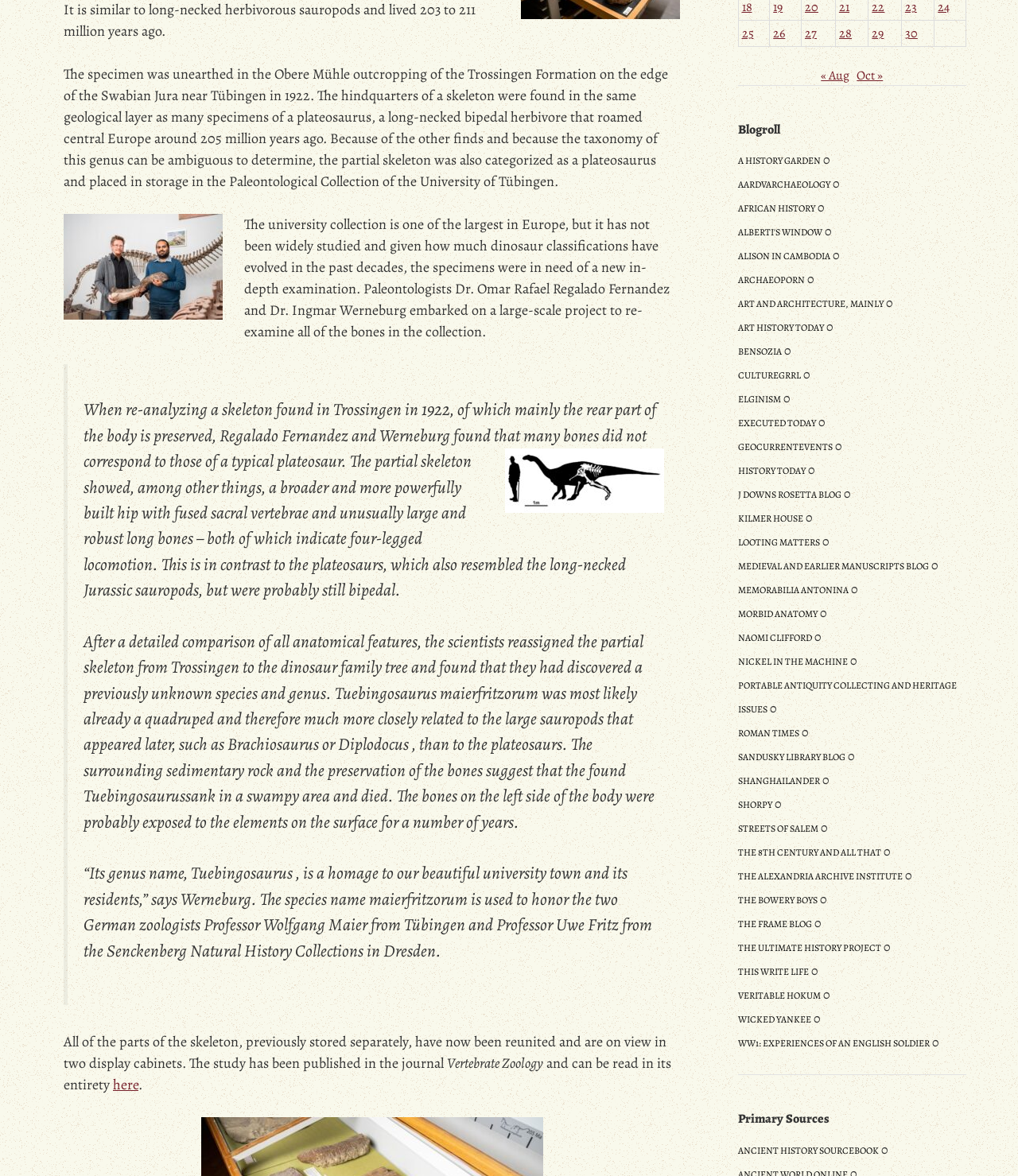Given the description "Medieval and Earlier Manuscripts Blog", provide the bounding box coordinates of the corresponding UI element.

[0.725, 0.476, 0.912, 0.487]